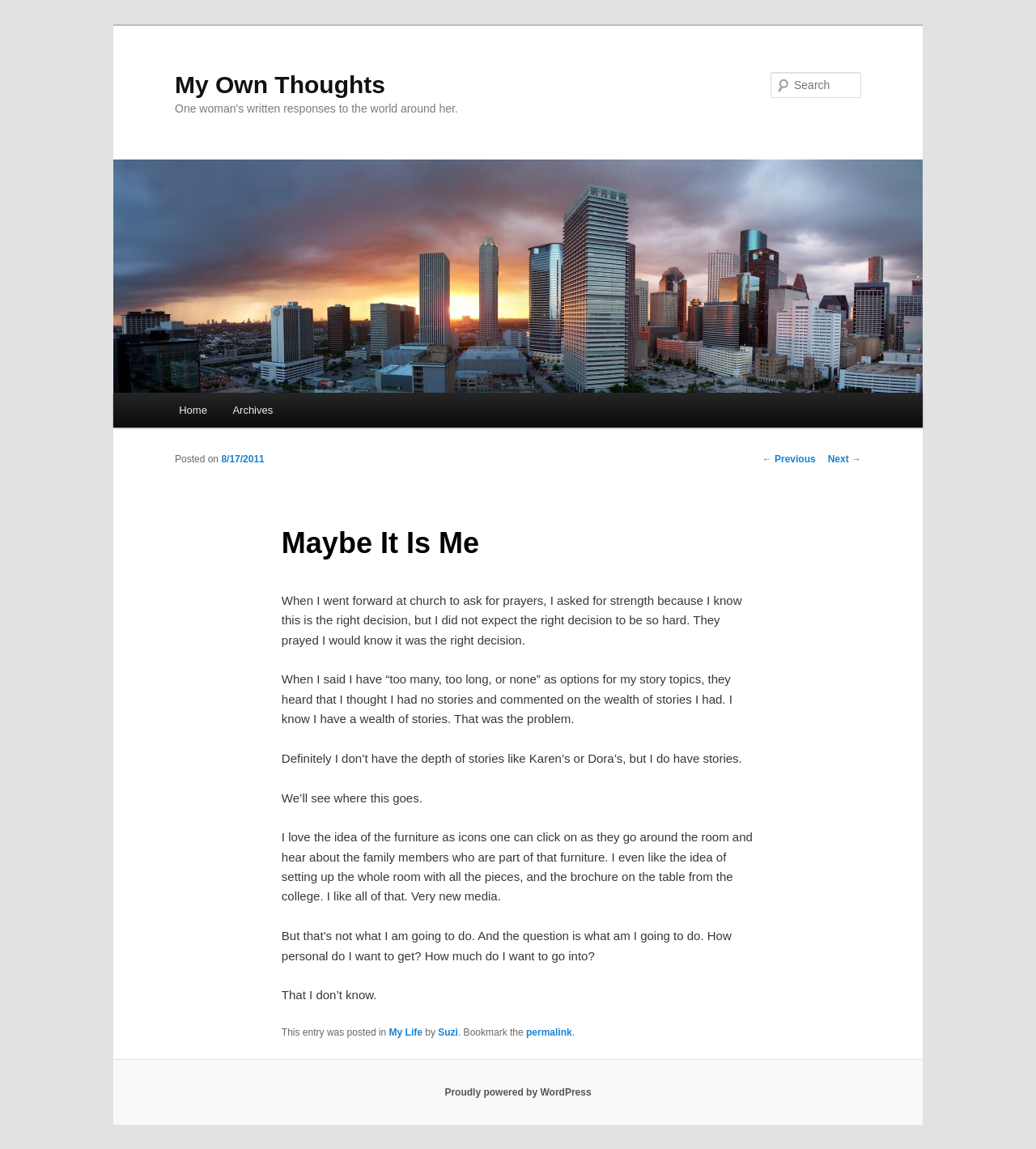Provide a brief response to the question using a single word or phrase: 
What is the date of the blog post?

8/17/2011